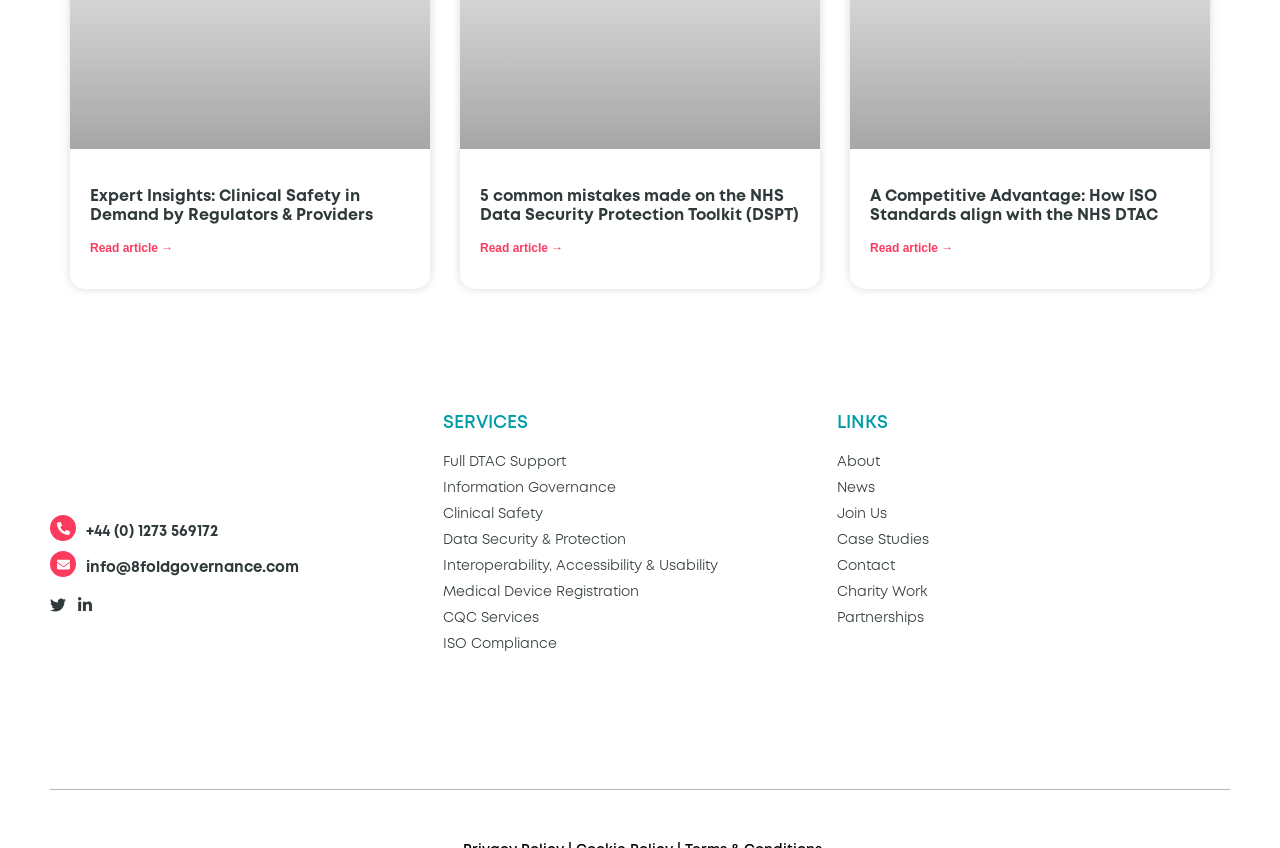What is the company logo at the top left?
Answer the question based on the image using a single word or a brief phrase.

8fold circle logo